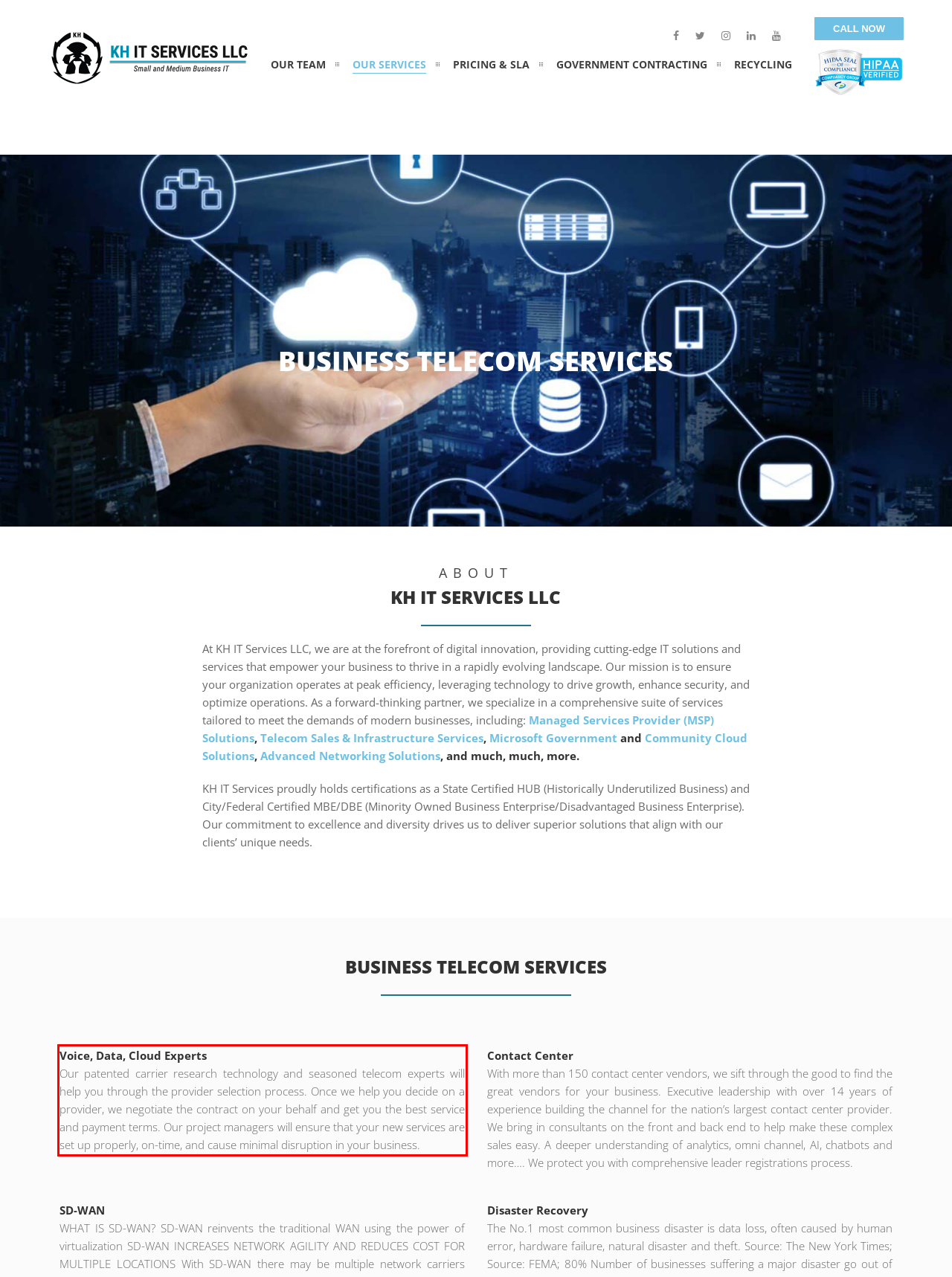You are presented with a webpage screenshot featuring a red bounding box. Perform OCR on the text inside the red bounding box and extract the content.

Voice, Data, Cloud Experts Our patented carrier research technology and seasoned telecom experts will help you through the provider selection process. Once we help you decide on a provider, we negotiate the contract on your behalf and get you the best service and payment terms. Our project managers will ensure that your new services are set up properly, on-time, and cause minimal disruption in your business.